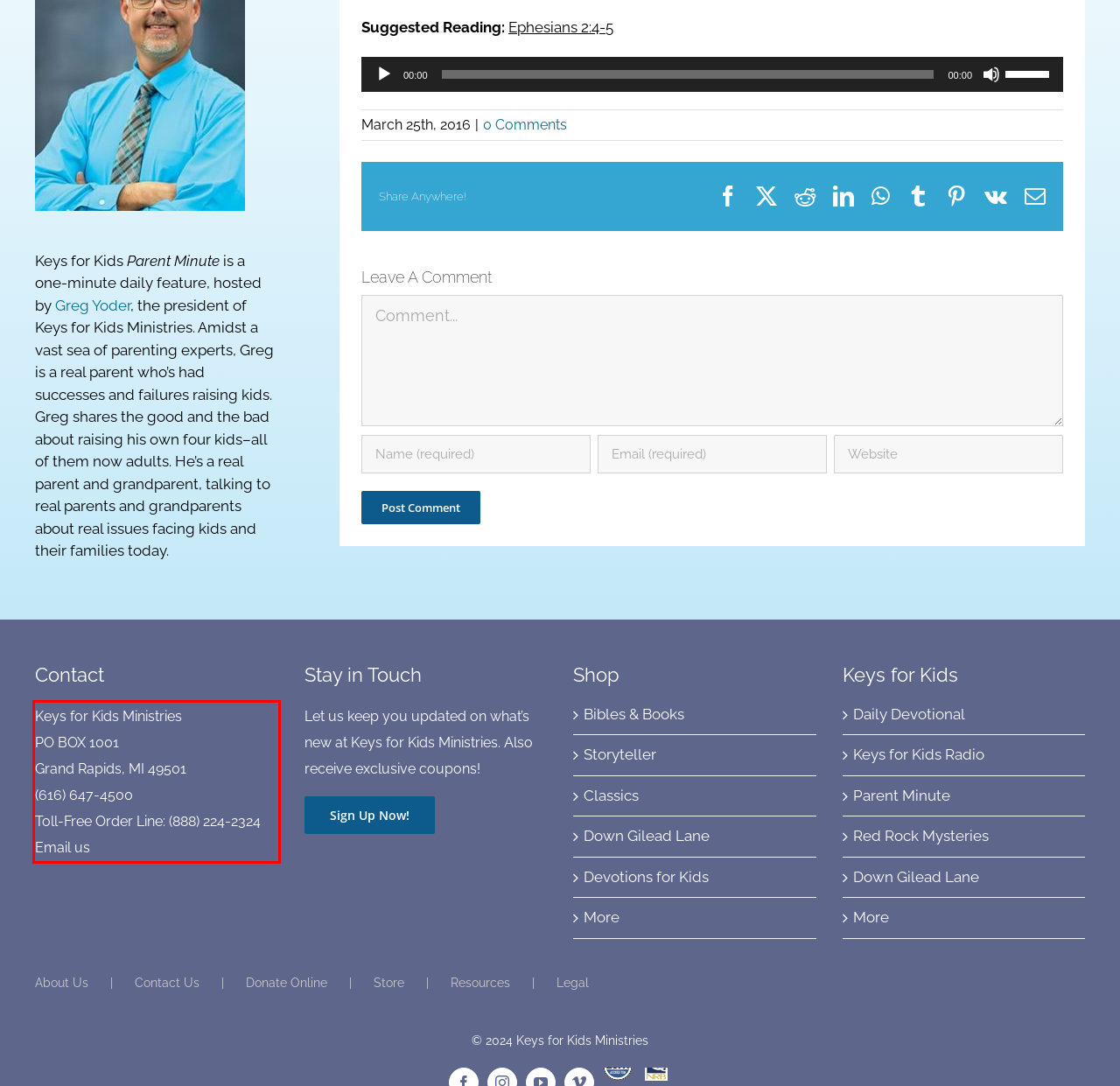Given a webpage screenshot, identify the text inside the red bounding box using OCR and extract it.

Keys for Kids Ministries PO BOX 1001 Grand Rapids, MI 49501 (616) 647-4500 Toll-Free Order Line: (888) 224-2324 Email us